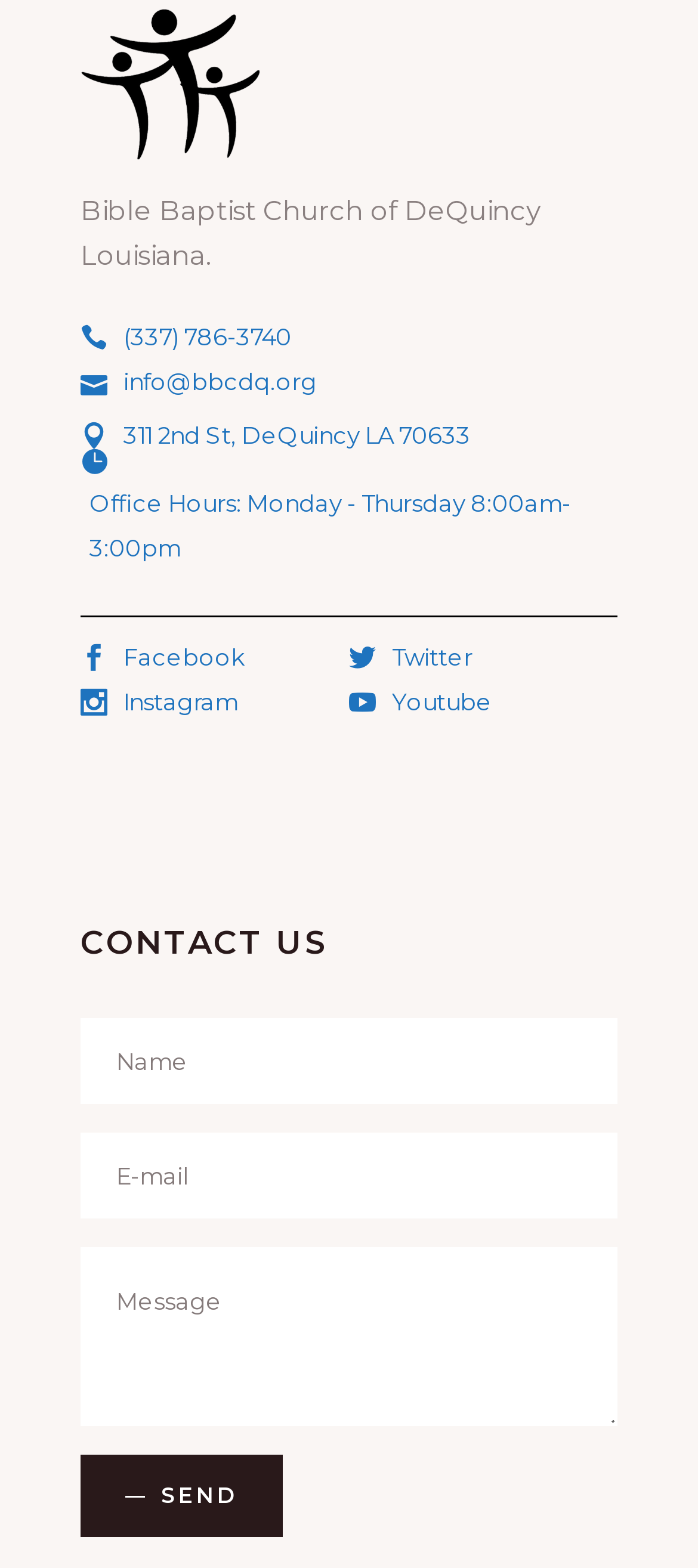Identify the bounding box coordinates for the region to click in order to carry out this instruction: "Click the Facebook link". Provide the coordinates using four float numbers between 0 and 1, formatted as [left, top, right, bottom].

[0.115, 0.403, 0.351, 0.434]